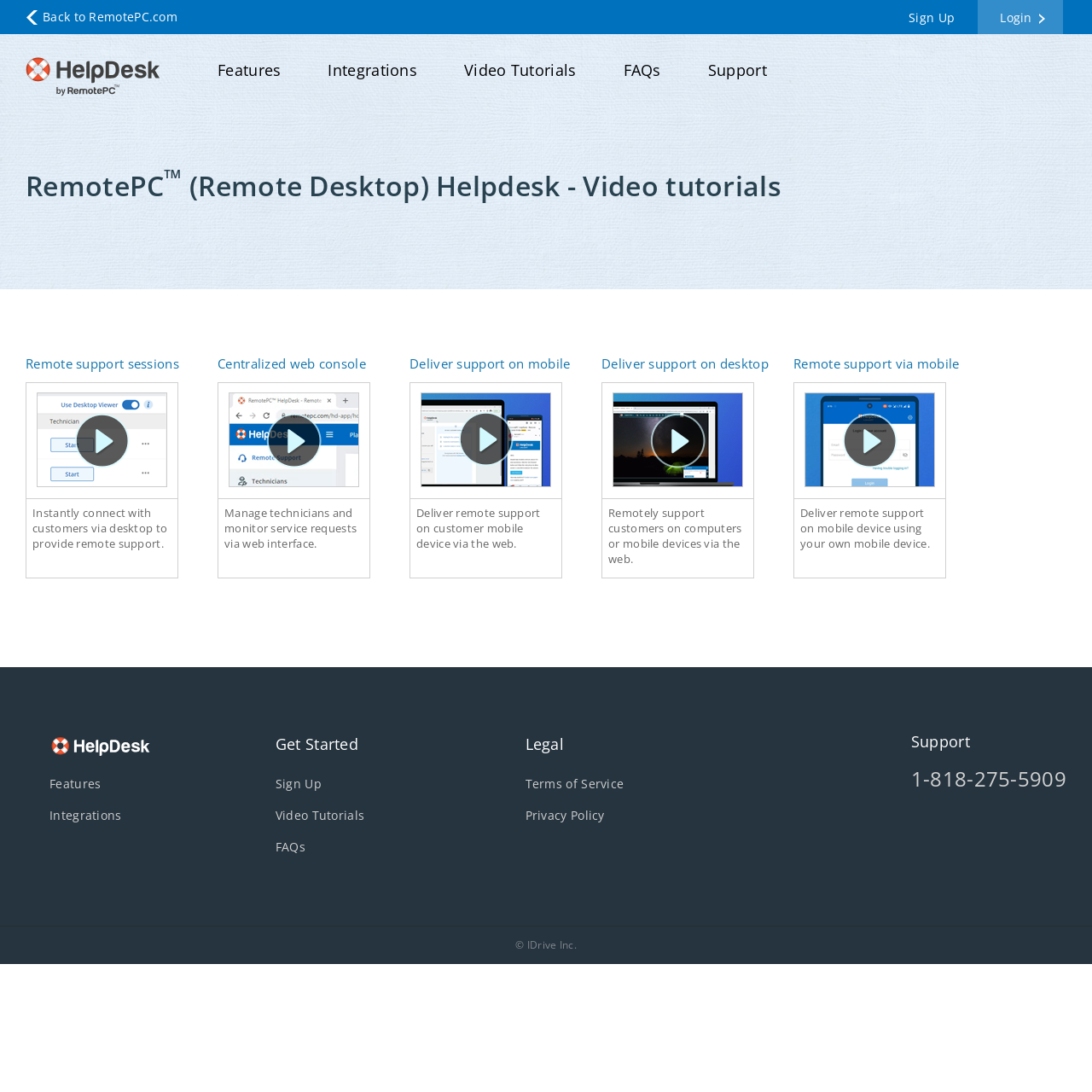What is the name of the remote desktop service?
Please use the image to deliver a detailed and complete answer.

I found the answer by looking at the top-left corner of the webpage, where it says 'RemotePC™ (Remote Desktop) HelpDesk - Video tutorials'. The 'RemotePC' part is the name of the remote desktop service.